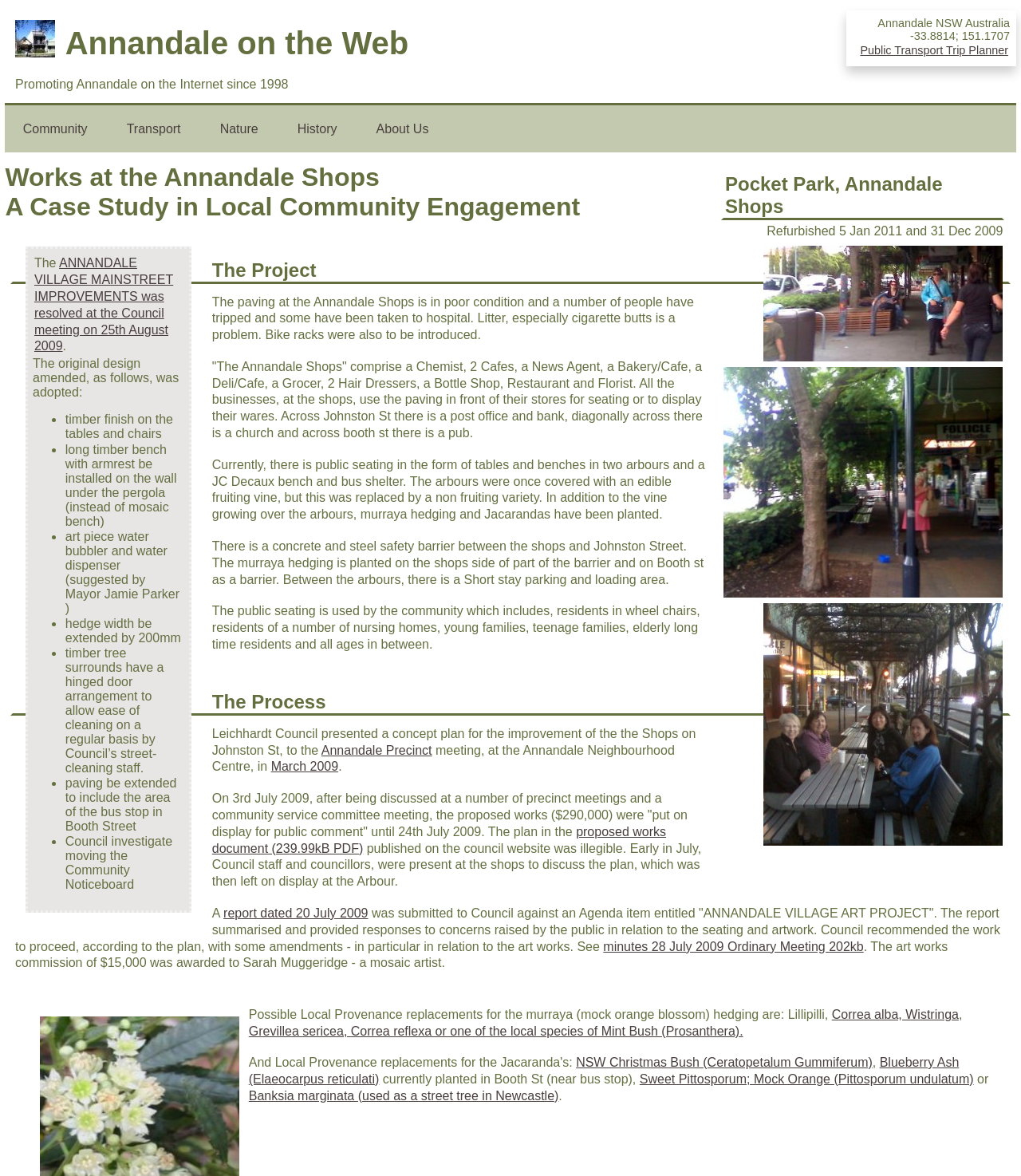Please provide a detailed answer to the question below based on the screenshot: 
What is the location of the Annandale Shops?

The location of the Annandale Shops is mentioned in the text as 'Annandale NSW Australia' with the coordinates '-33.8814; 151.1707'.